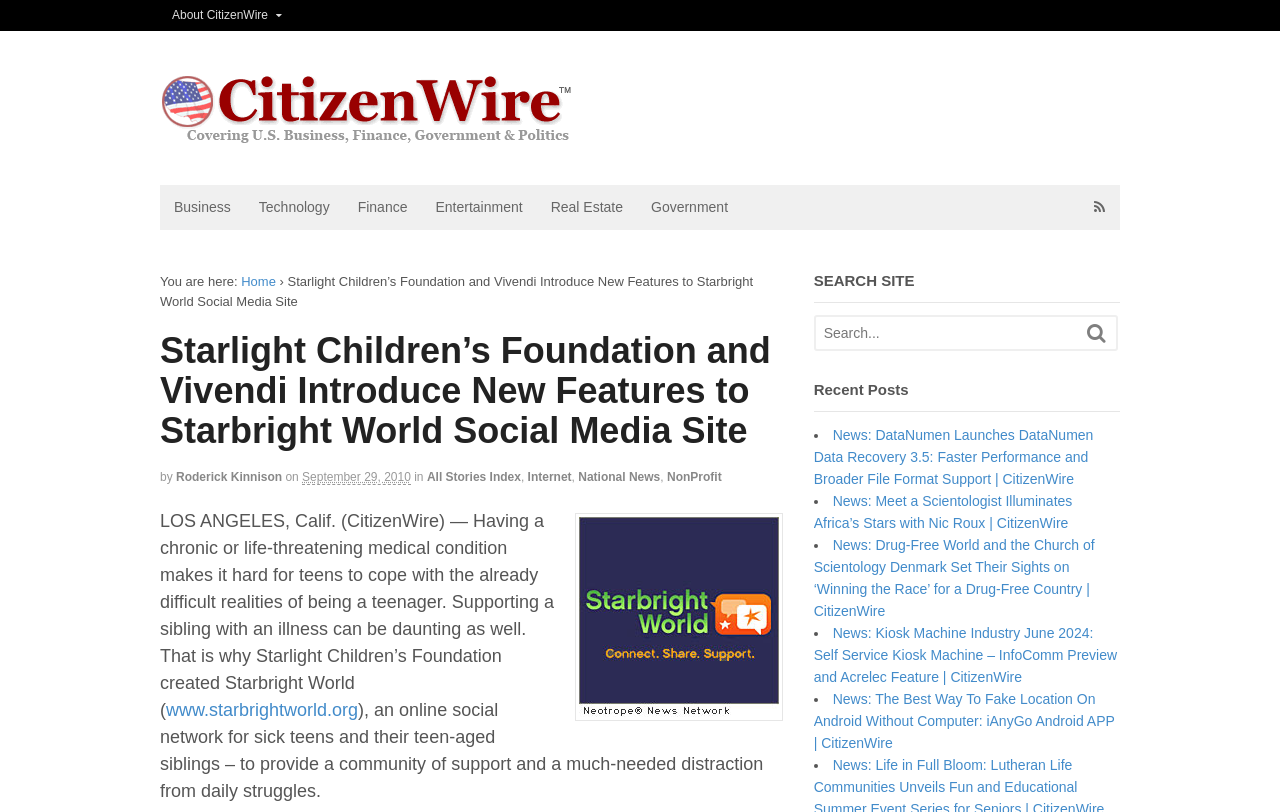What is the name of the foundation?
Please describe in detail the information shown in the image to answer the question.

The name of the foundation can be inferred from the text 'Starlight Children’s Foundation and Vivendi Introduce New Features to Starbright World Social Media Site' which is the title of the webpage.